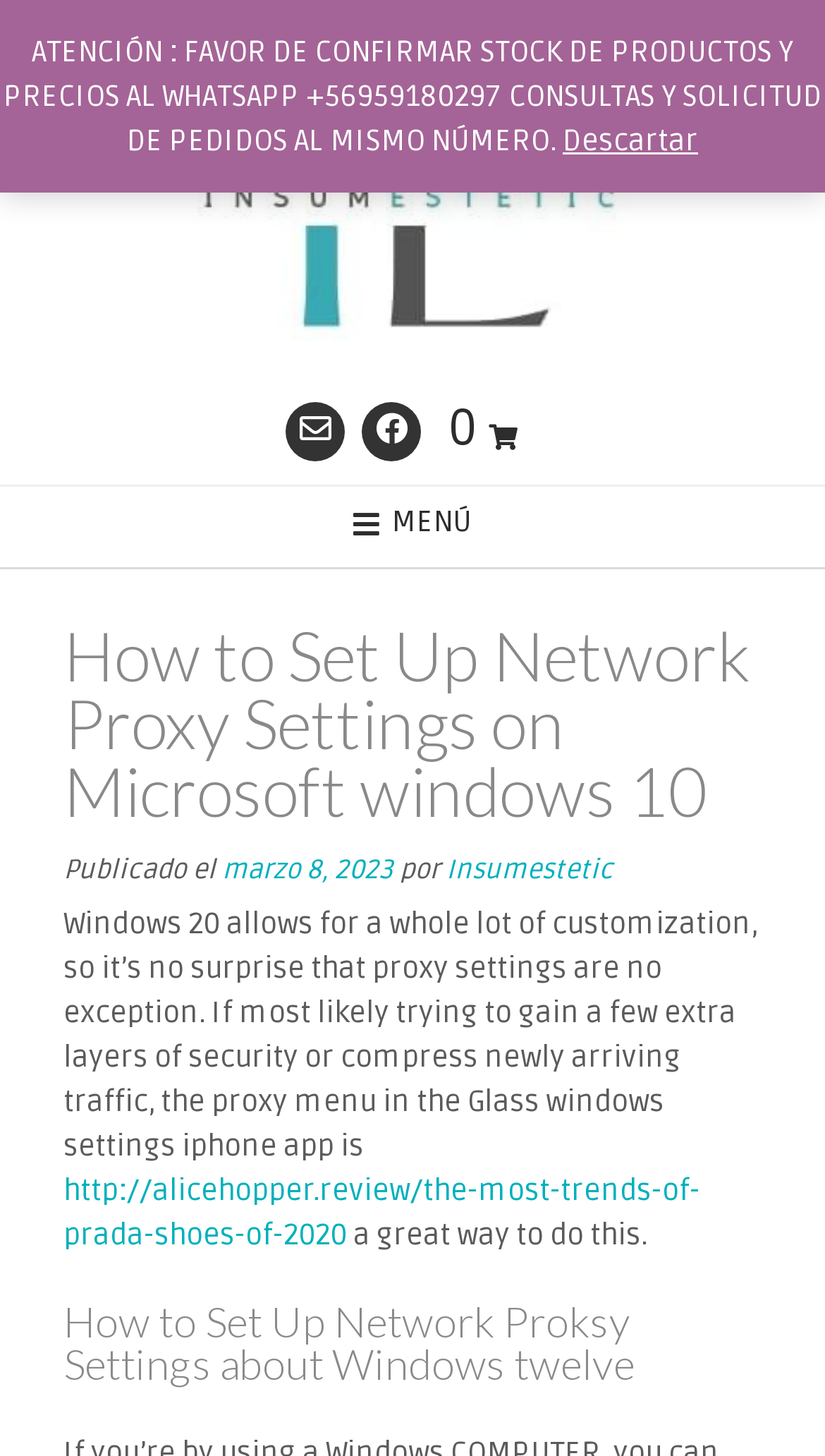Analyze the image and answer the question with as much detail as possible: 
What is the purpose of the proxy menu?

According to the text, the proxy menu in the Windows settings app is a great way to gain a few extra layers of security or compress newly arriving traffic.